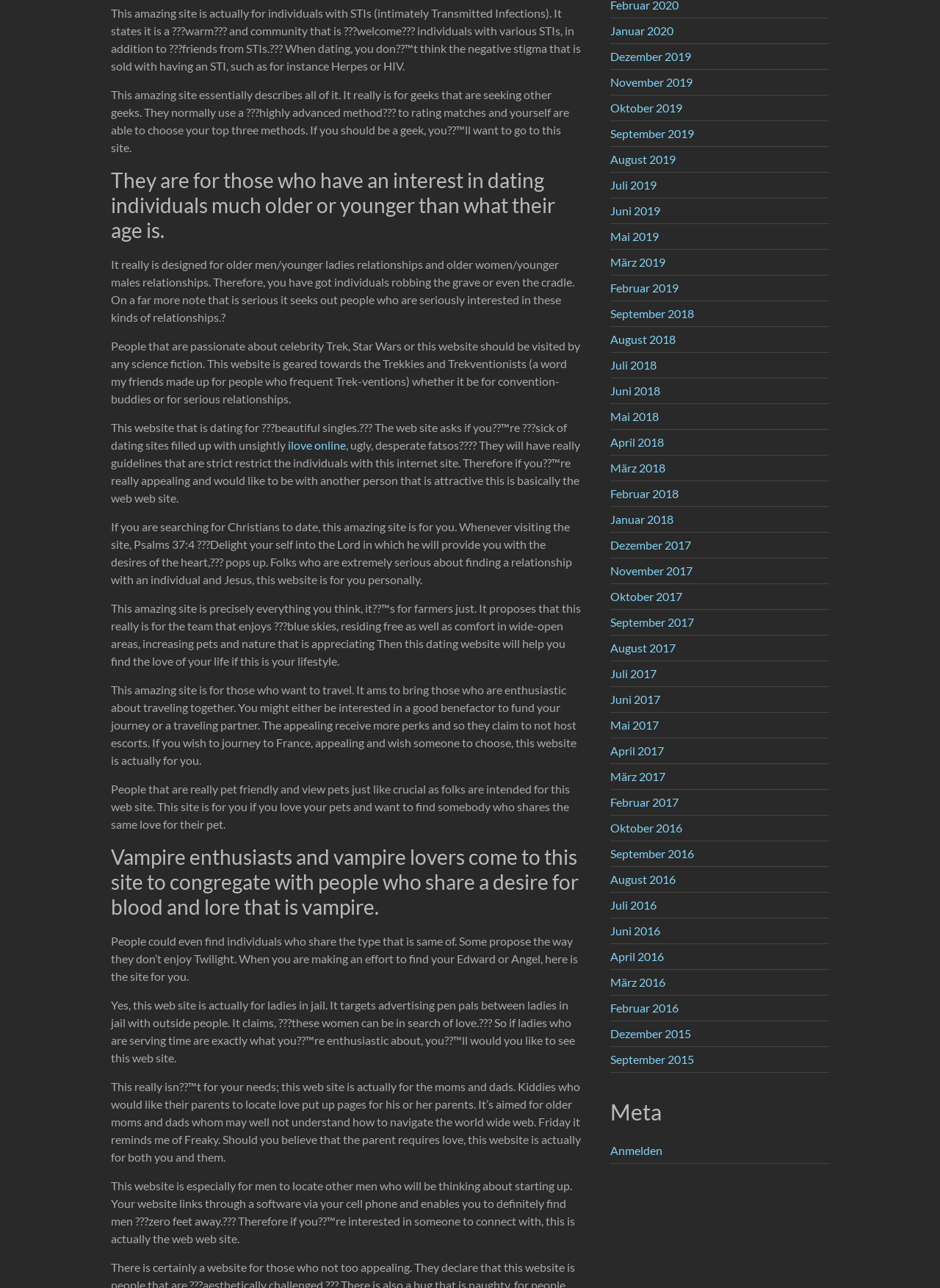Given the element description: "Dezember 2019", predict the bounding box coordinates of the UI element it refers to, using four float numbers between 0 and 1, i.e., [left, top, right, bottom].

[0.649, 0.038, 0.735, 0.049]